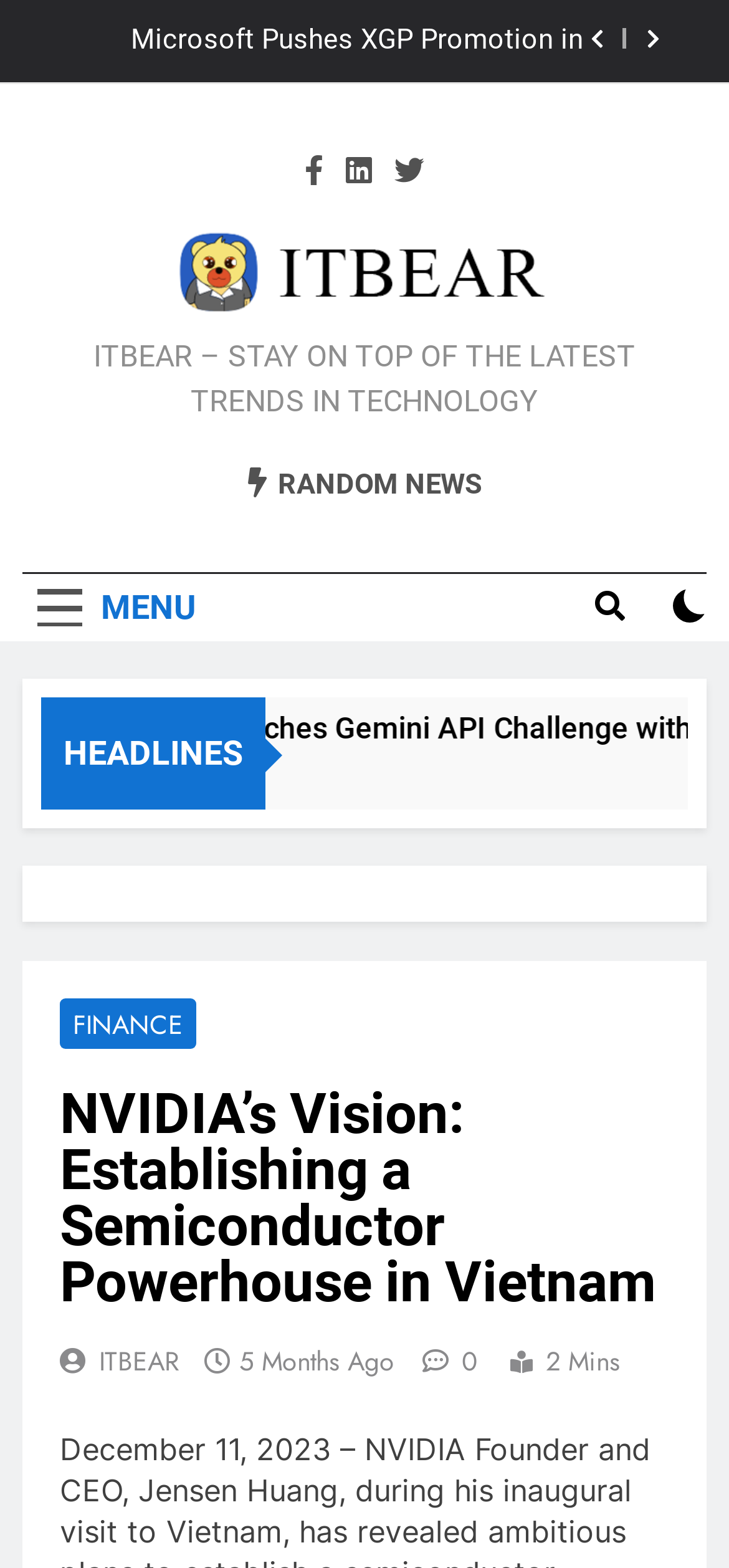Determine the main headline from the webpage and extract its text.

NVIDIA’s Vision: Establishing a Semiconductor Powerhouse in Vietnam